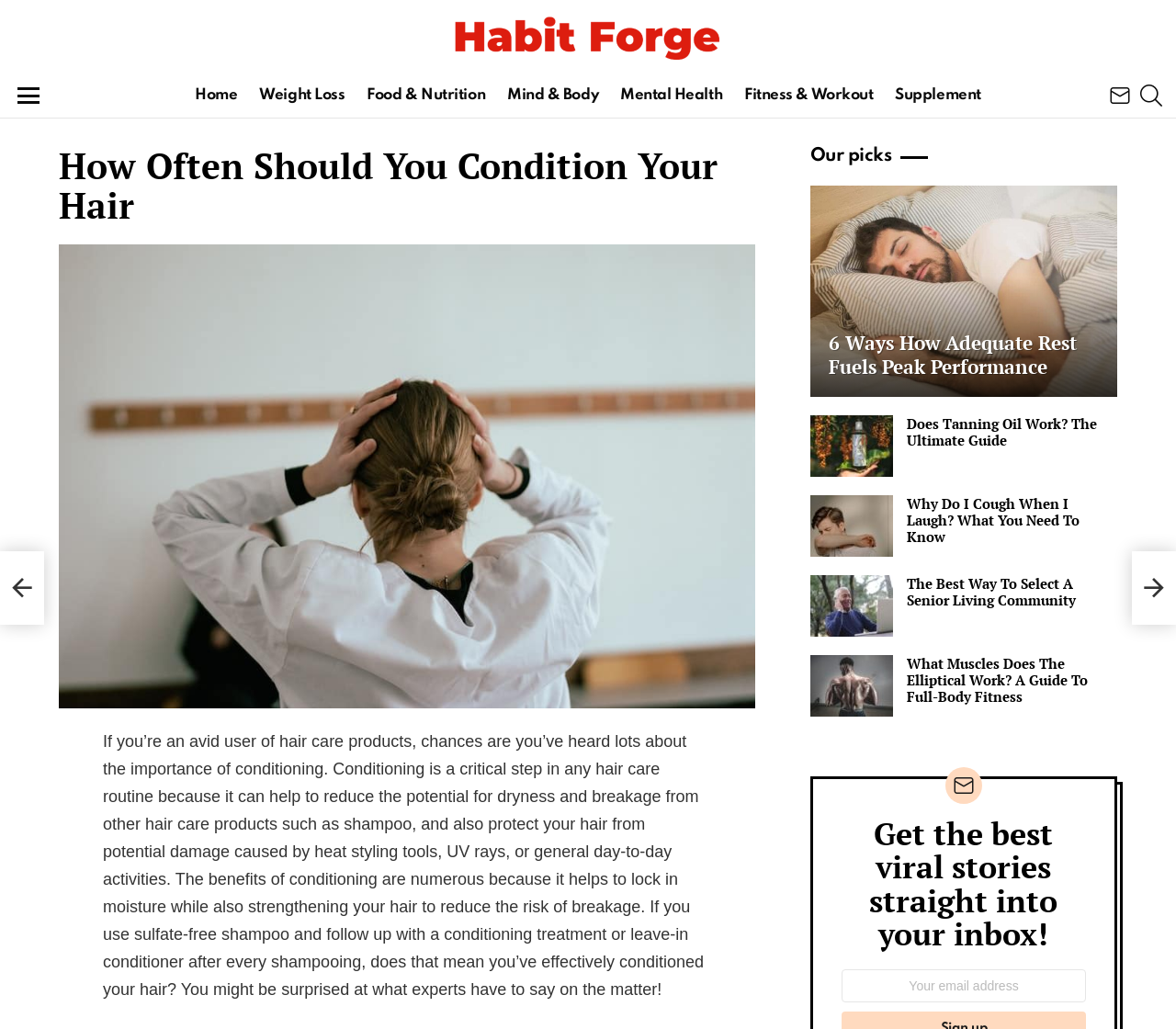Provide the bounding box coordinates for the UI element described in this sentence: "Does Weight Lifting Stop Height". The coordinates should be four float values between 0 and 1, i.e., [left, top, right, bottom].

[0.962, 0.536, 1.0, 0.607]